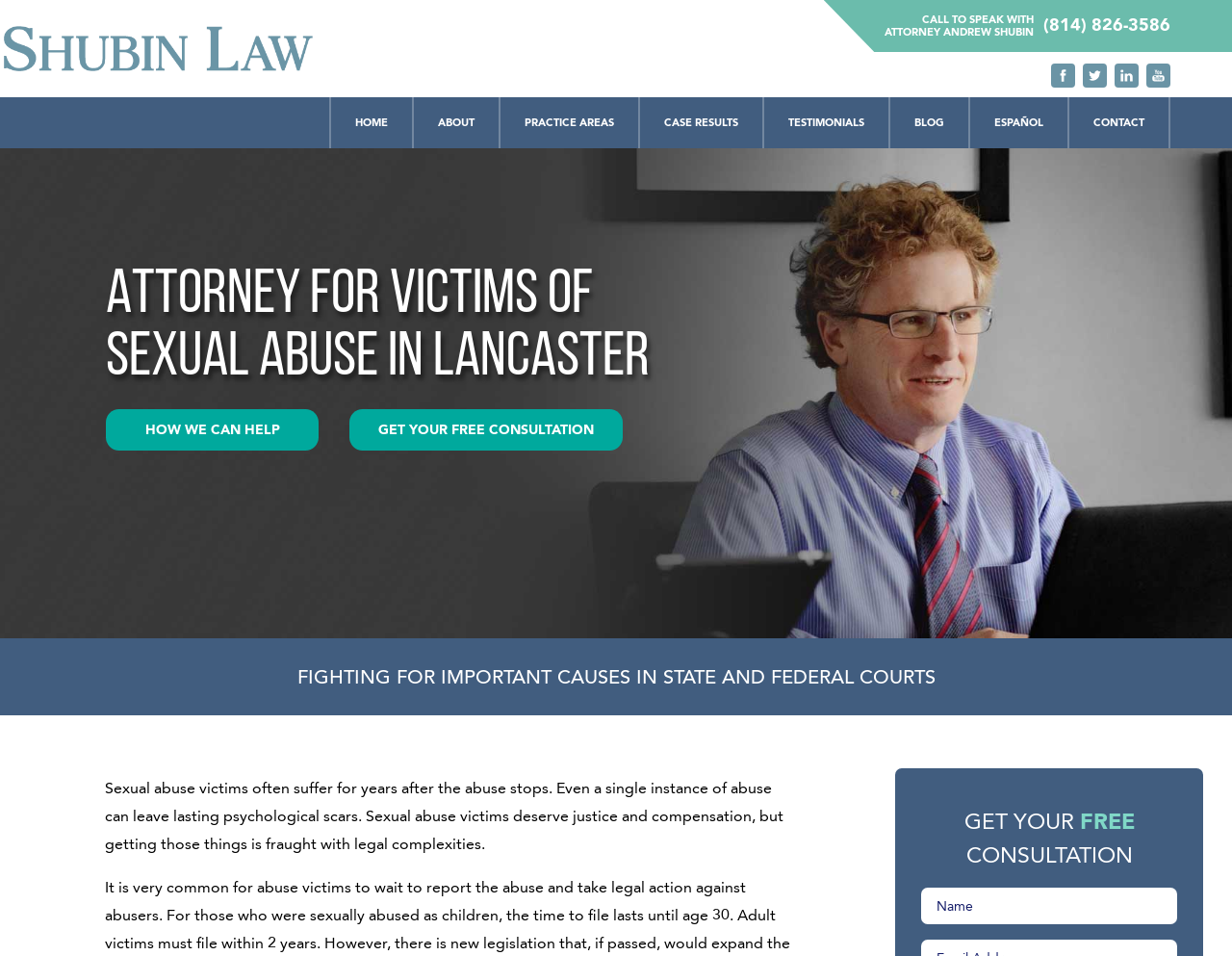Given the element description, predict the bounding box coordinates in the format (top-left x, top-left y, bottom-right x, bottom-right y), using floating point numbers between 0 and 1: alt="Human Rights Attorney"

[0.931, 0.066, 0.95, 0.091]